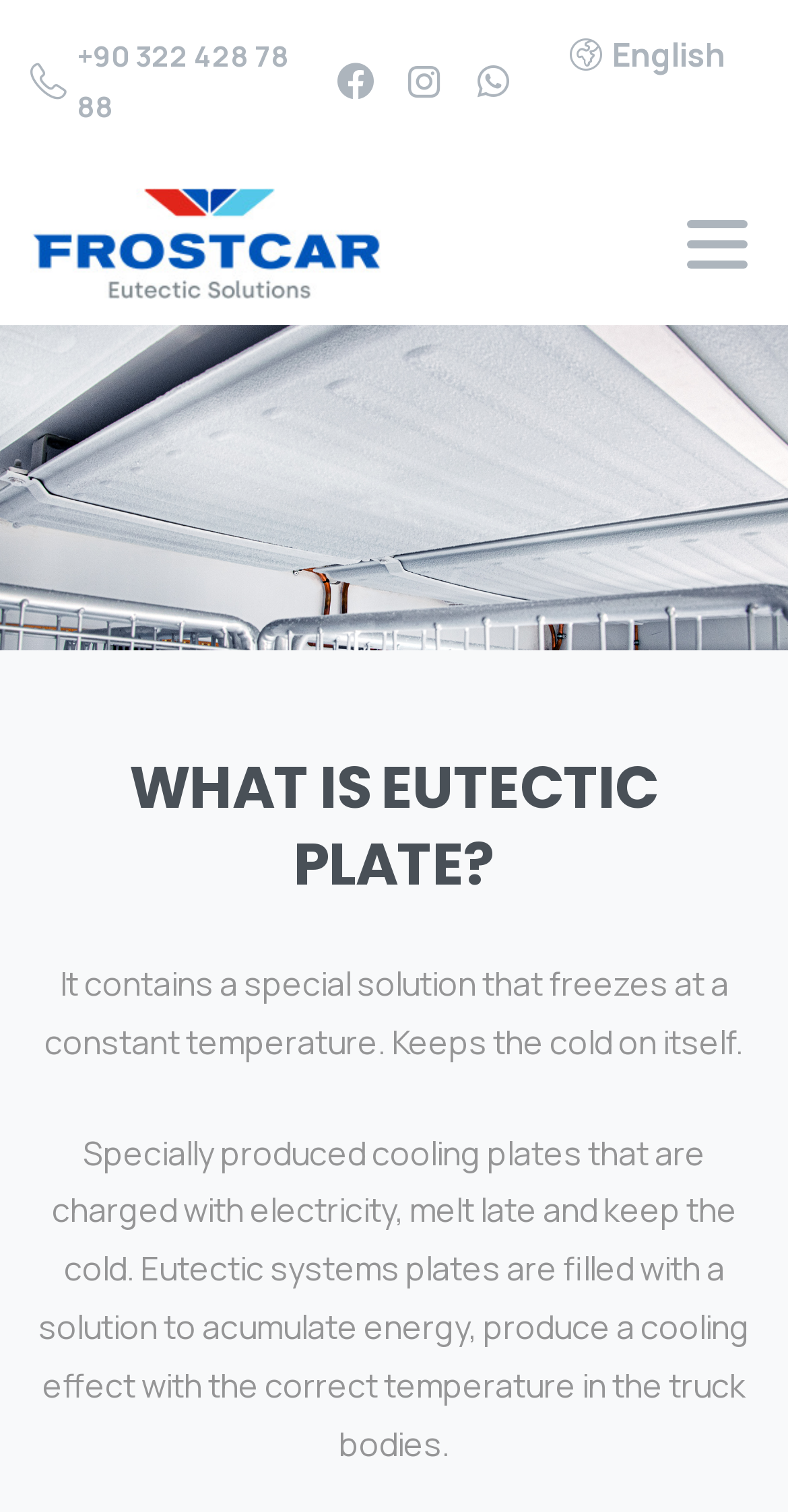Analyze the image and deliver a detailed answer to the question: What is the language of the webpage?

The language of the webpage is English, as indicated by the link ' English' which has a popup menu.